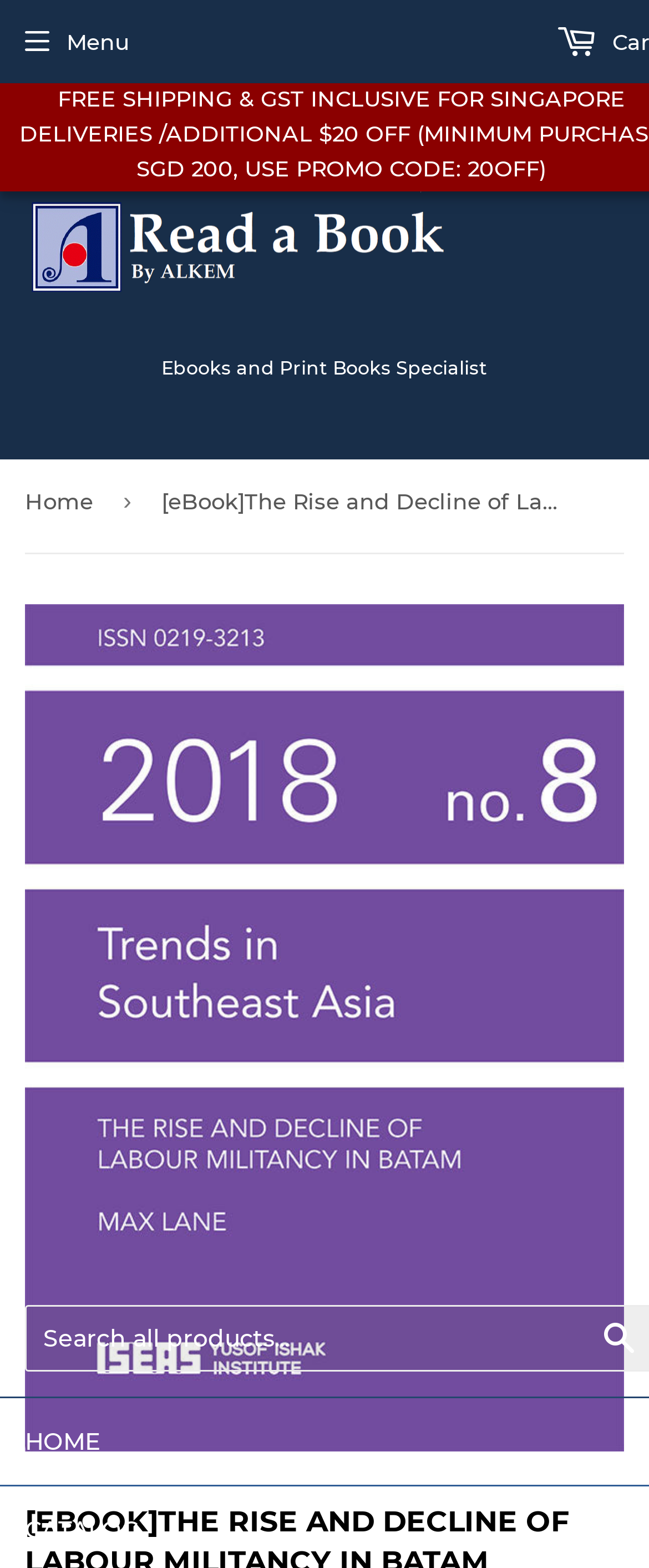What is the first breadcrumb?
Please answer the question with a detailed and comprehensive explanation.

The breadcrumbs can be found in the navigation element with bounding box coordinates [0.038, 0.293, 0.962, 0.354]. The first link element within the breadcrumbs has the text 'Home' associated with it.